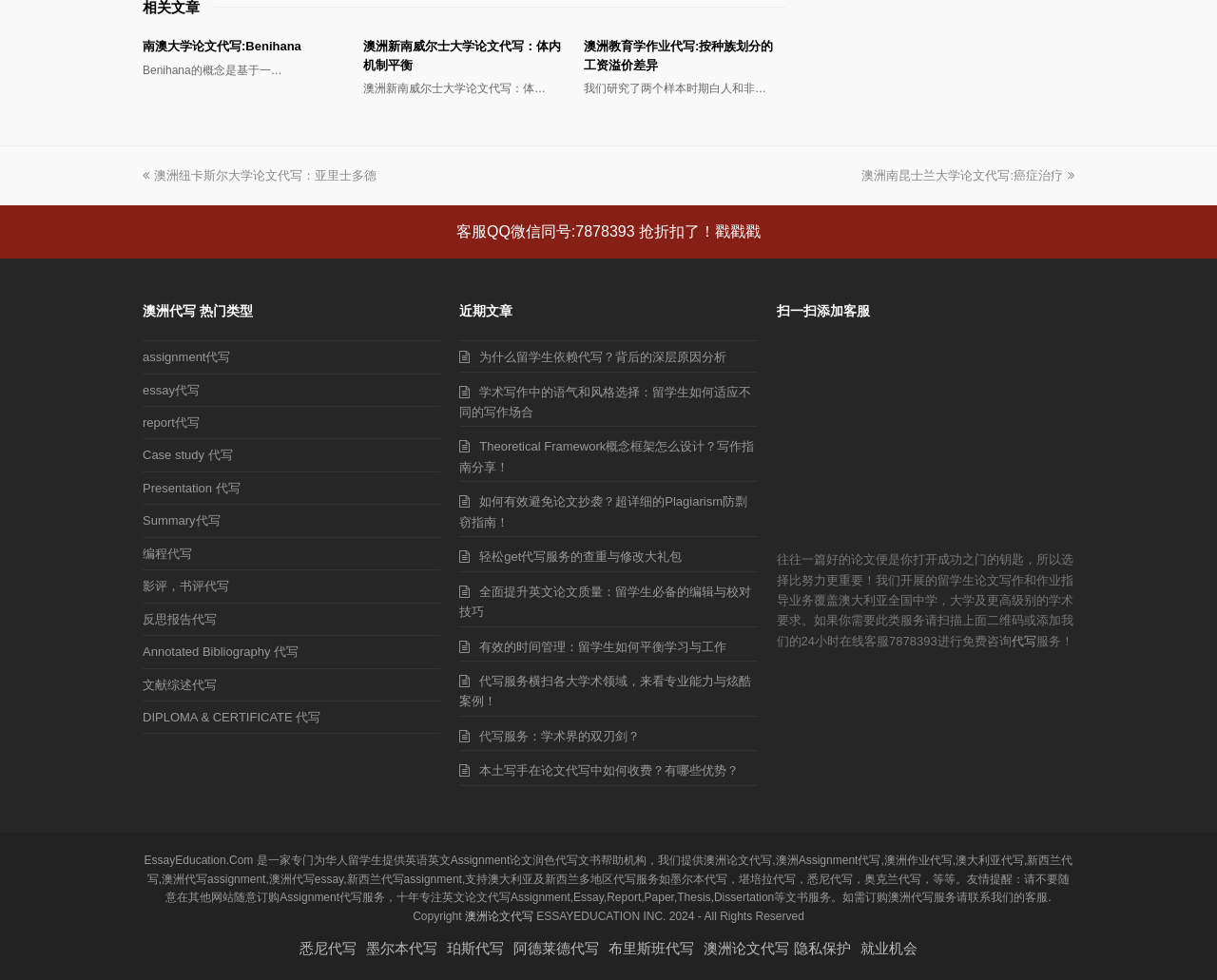Find the bounding box coordinates for the area that must be clicked to perform this action: "Click on the 'essay代写' link".

[0.117, 0.391, 0.164, 0.405]